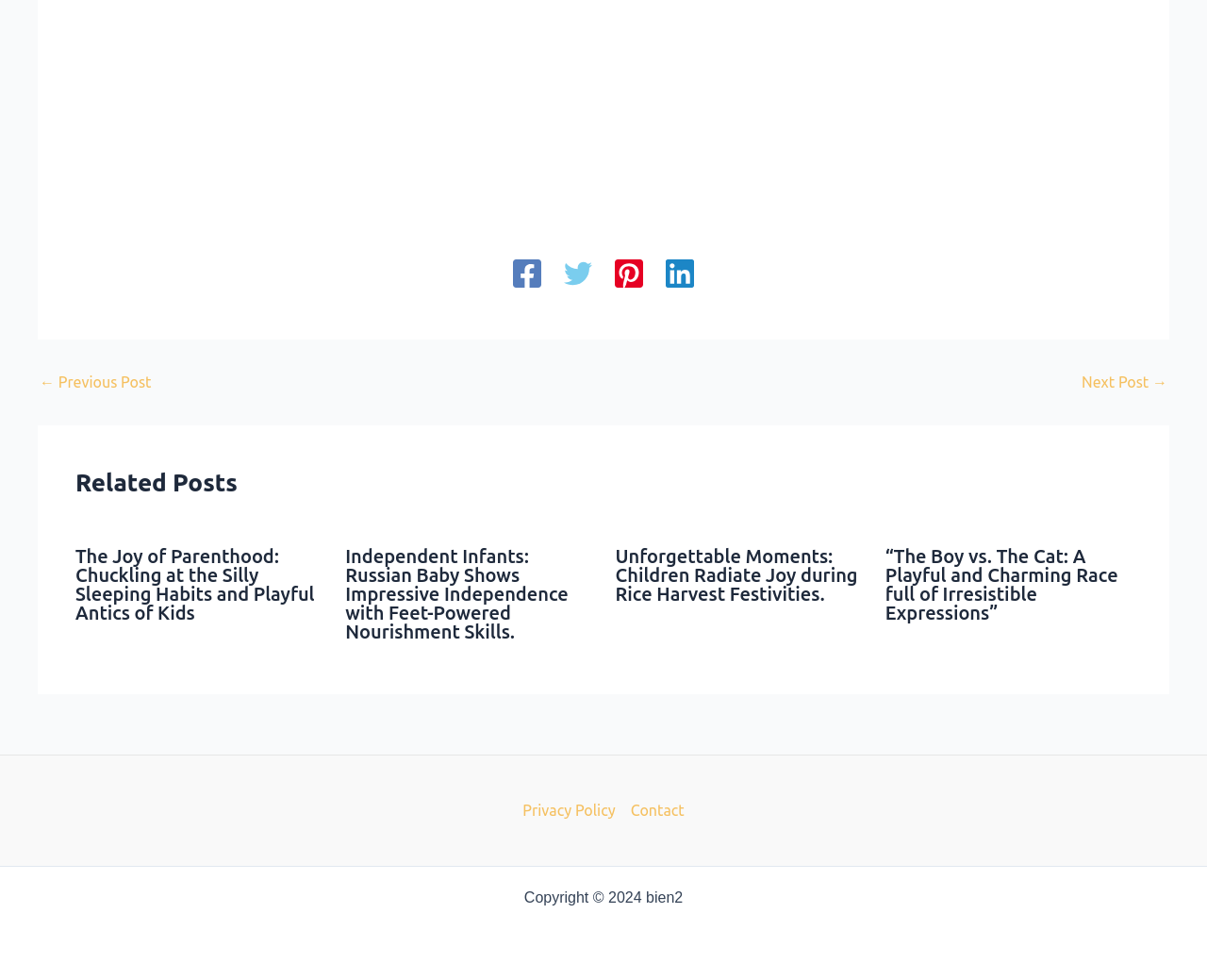What is the purpose of the navigation section? Refer to the image and provide a one-word or short phrase answer.

Post navigation